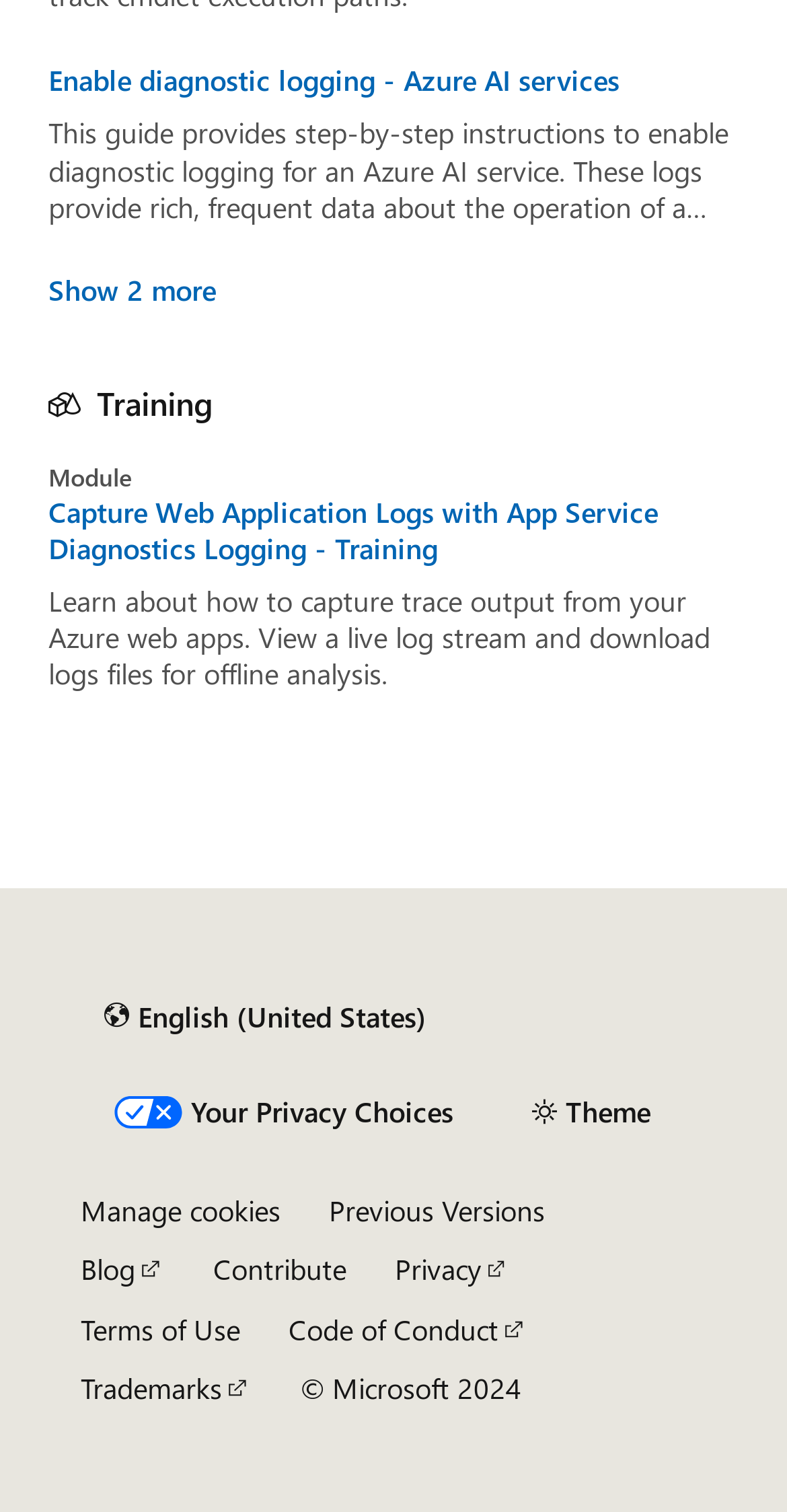Please find the bounding box coordinates for the clickable element needed to perform this instruction: "Click the 'Manage cookies' button".

[0.103, 0.79, 0.356, 0.811]